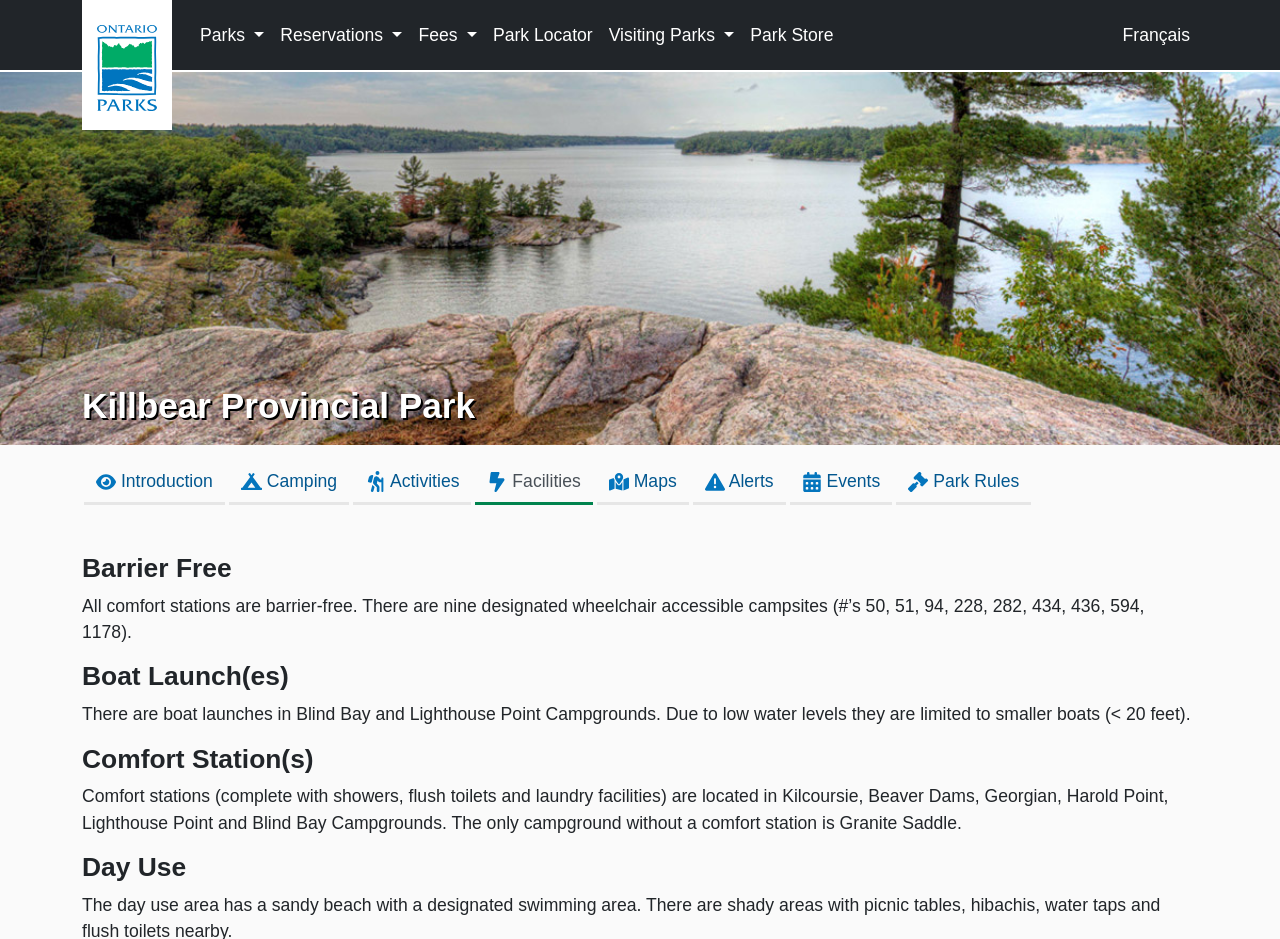Examine the screenshot and answer the question in as much detail as possible: How many campgrounds have boat launches?

I found the information about the boat launches in the section 'Boat Launch(es)'. It states that there are boat launches in Blind Bay and Lighthouse Point Campgrounds.